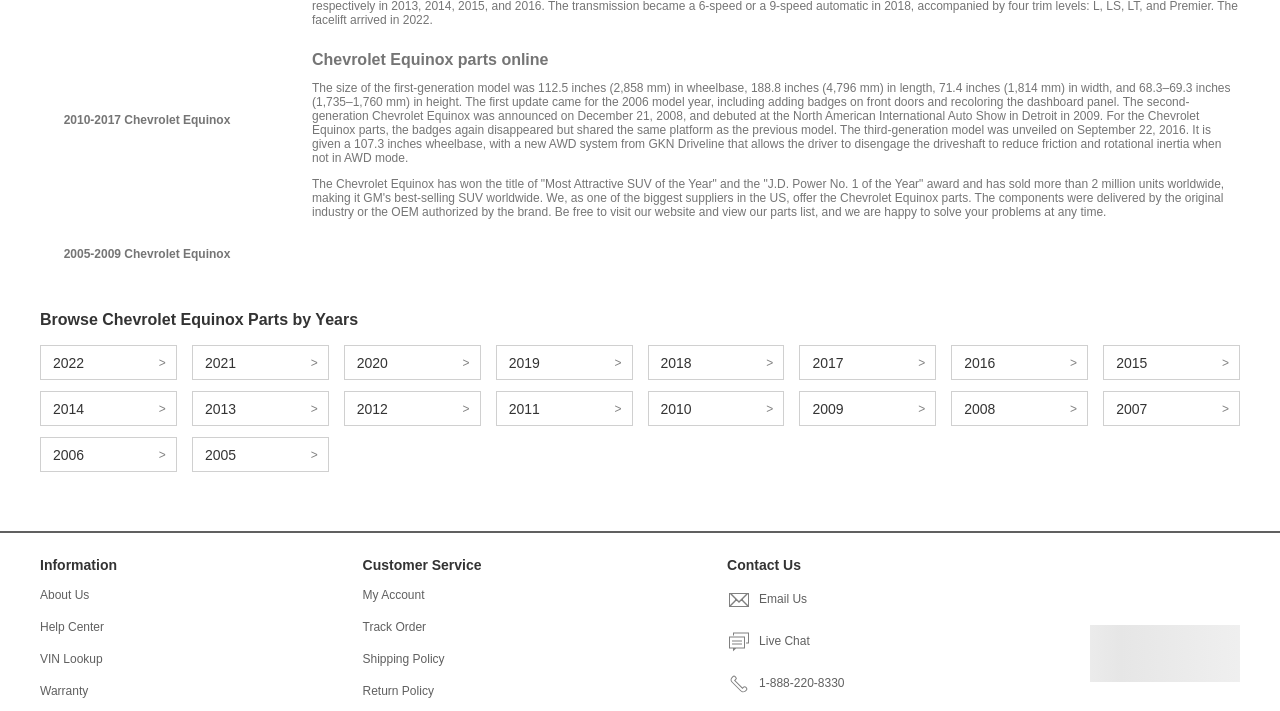Please identify the bounding box coordinates of the area I need to click to accomplish the following instruction: "Check BBB rating".

[0.852, 0.879, 0.969, 0.959]